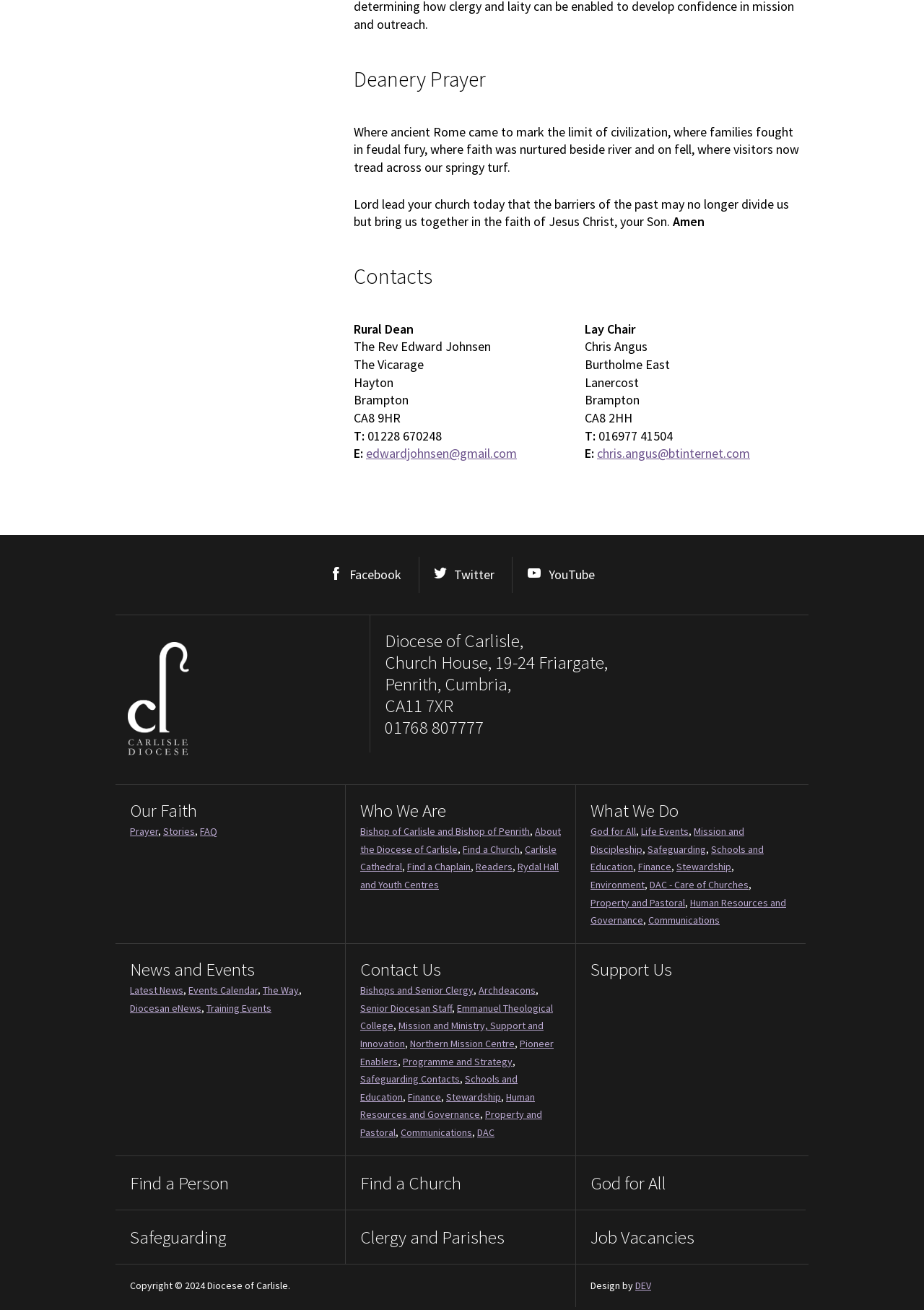Specify the bounding box coordinates (top-left x, top-left y, bottom-right x, bottom-right y) of the UI element in the screenshot that matches this description: edwardjohnsen@gmail.com

[0.396, 0.34, 0.559, 0.352]